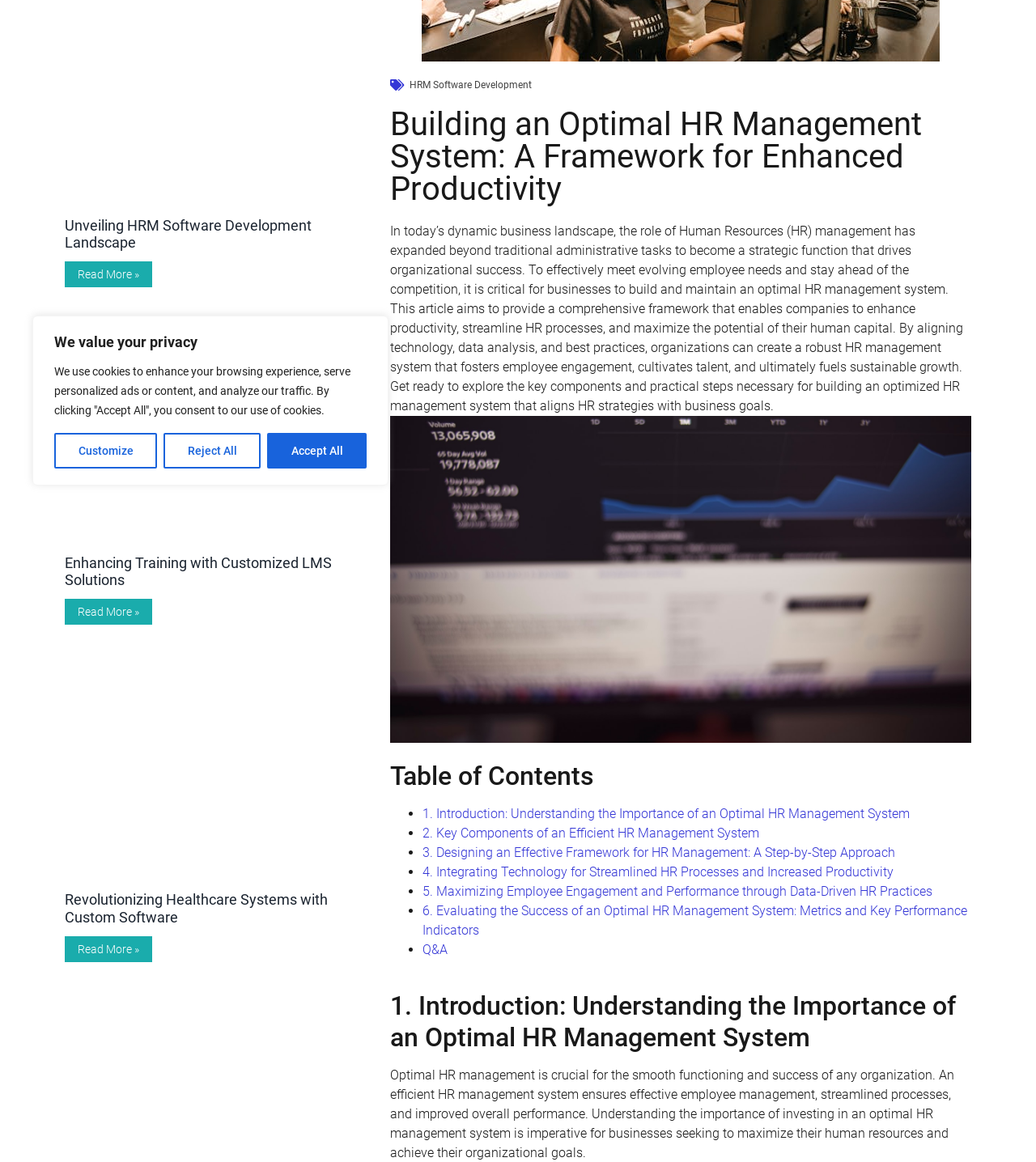Identify the bounding box of the HTML element described here: "Read More »". Provide the coordinates as four float numbers between 0 and 1: [left, top, right, bottom].

[0.062, 0.805, 0.147, 0.828]